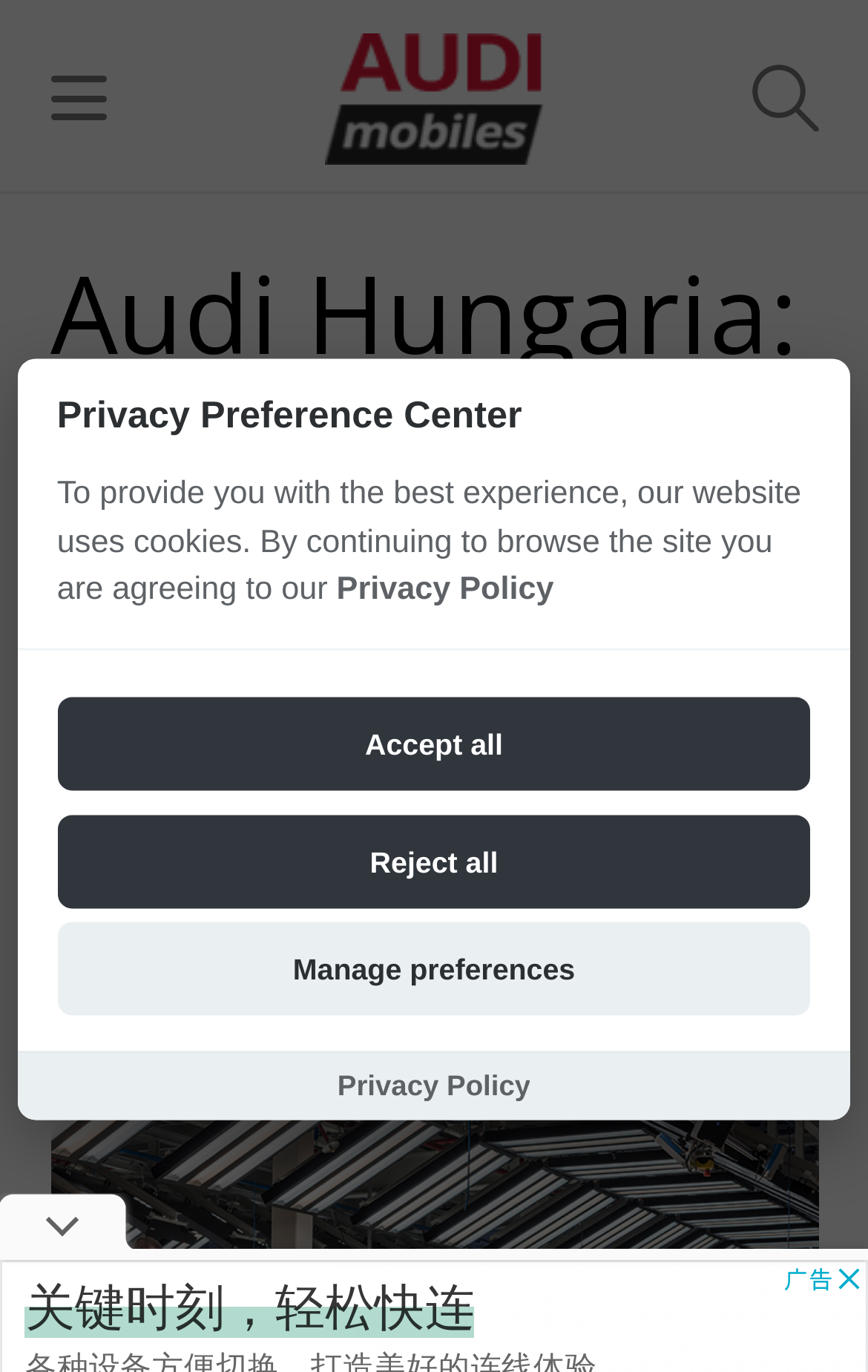Answer the following query with a single word or phrase:
Who gave the official starting signal?

Rupert Stadler